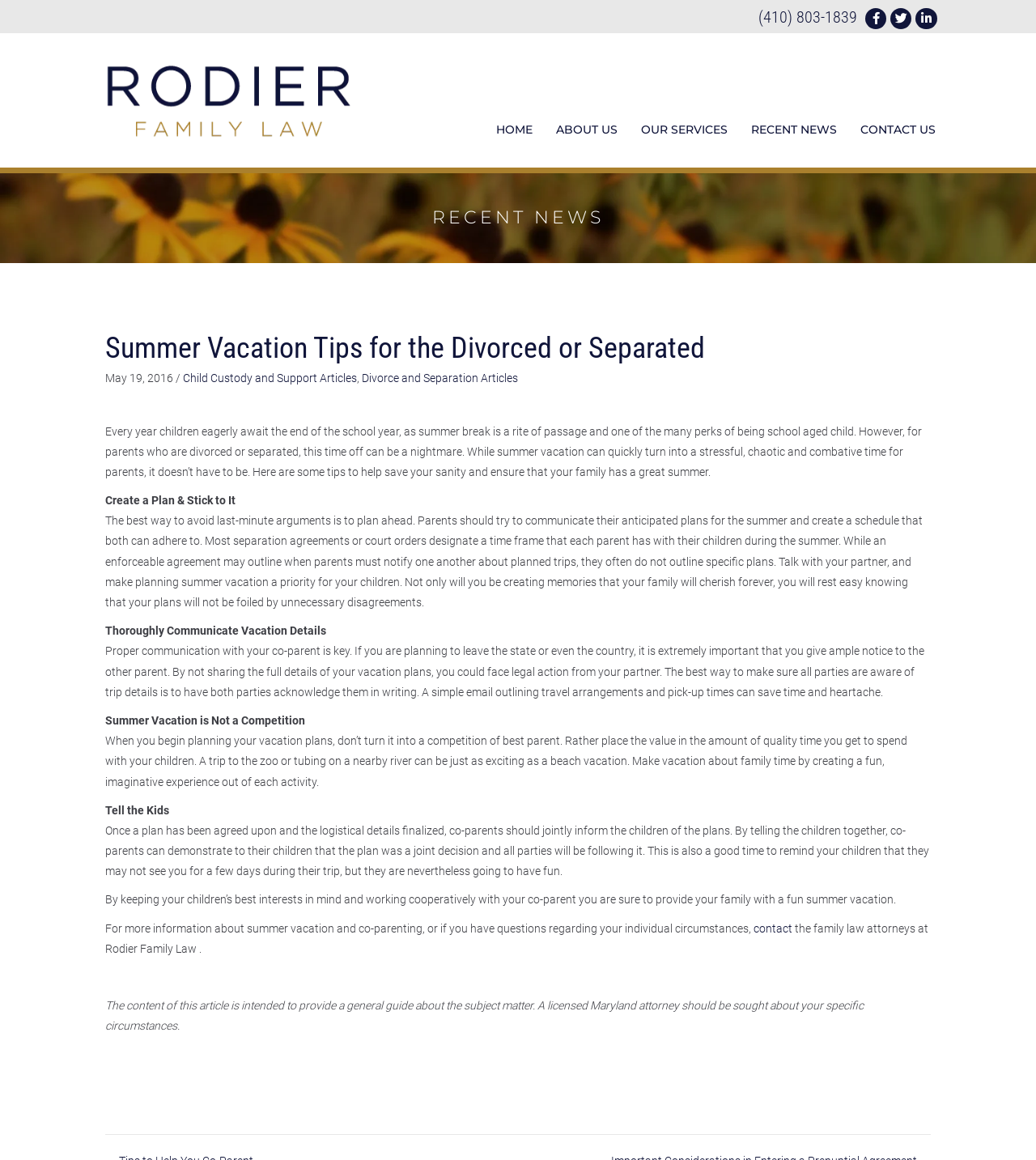Can you find the bounding box coordinates for the element to click on to achieve the instruction: "Go to the home page"?

[0.468, 0.093, 0.525, 0.131]